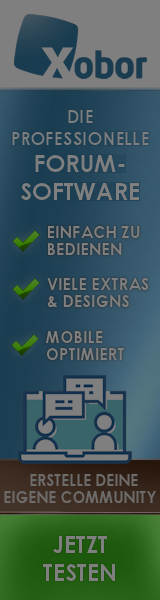Provide a comprehensive description of the image.

The image features a promotional banner for Xobor, describing it as a professional forum software. The design follows a vertical layout, predominantly featuring a blue and green color scheme. The top section displays the Xobor logo, signaling the brand's identity. Below the logo, the text "DIE PROFESSIONELLE FORUM-SOFTWARE" (THE PROFESSIONAL FORUM SOFTWARE) highlights the primary purpose of the software.

Key features are listed with checkmarks, emphasizing ease of use ("EINFACH ZU BEDIENEN"), a variety of extras and designs ("VIELE EXTRAS & DESIGNS"), and mobile optimization ("MOBILE OPTIMIERT"). The lower part of the banner encourages users to take action with the phrase "ERSTELLE DEINE EIGENE COMMUNITY" (CREATE YOUR OWN COMMUNITY), promoting the platform’s capability to help users establish their own forums.

At the bottom, a call to action reads "JETZT TESTEN" (TEST NOW), inviting potential customers to try the software. The overall design is clean and professional, aimed at attracting individuals or organizations interested in creating and managing their own online communities.